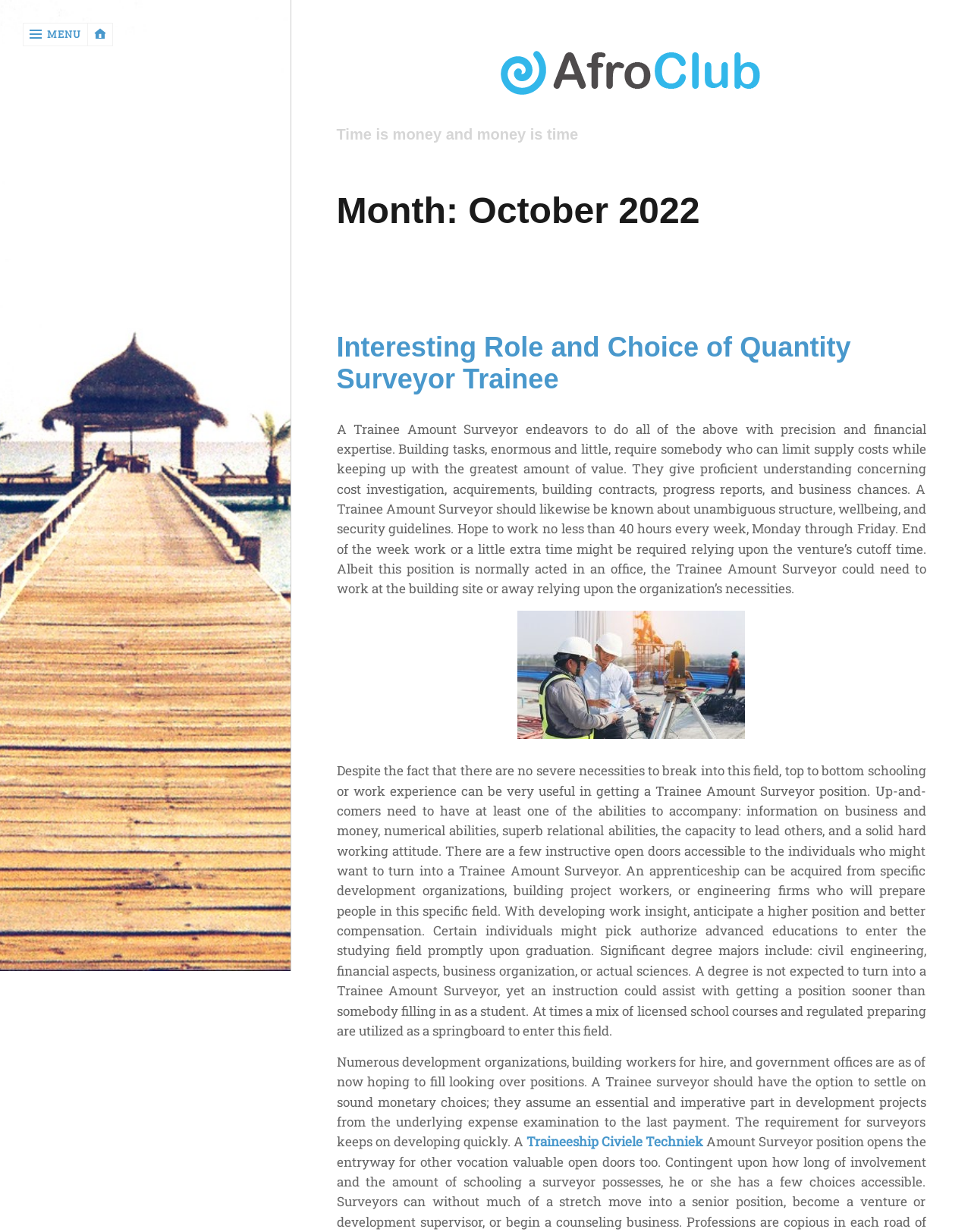What is the estimated working hours per week for a Quantity Surveyor Trainee?
Look at the image and answer the question using a single word or phrase.

At least 40 hours